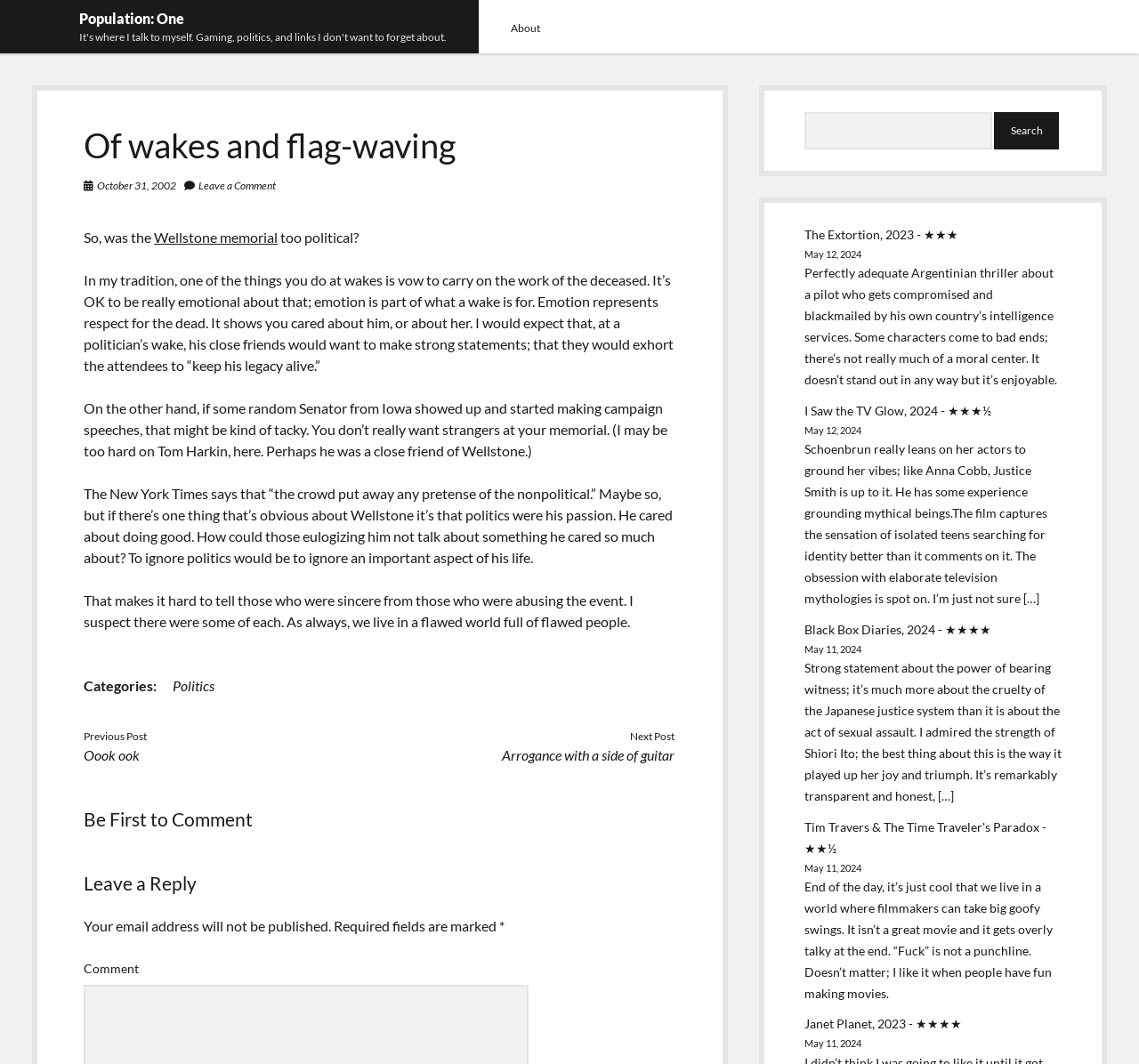Kindly determine the bounding box coordinates for the area that needs to be clicked to execute this instruction: "Leave a comment".

[0.174, 0.168, 0.242, 0.181]